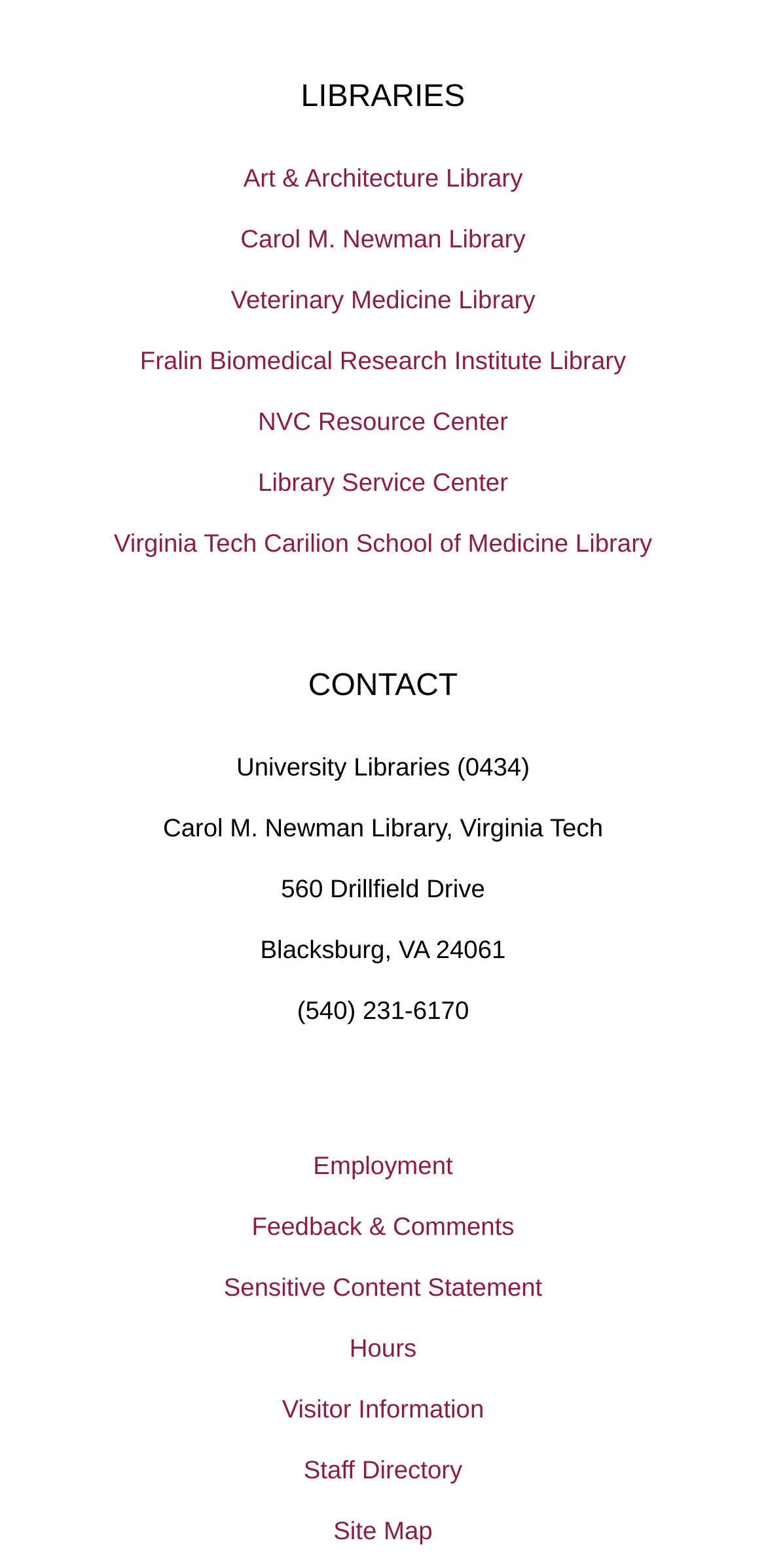Determine the bounding box coordinates of the region I should click to achieve the following instruction: "check library hours". Ensure the bounding box coordinates are four float numbers between 0 and 1, i.e., [left, top, right, bottom].

[0.0, 0.841, 1.0, 0.879]